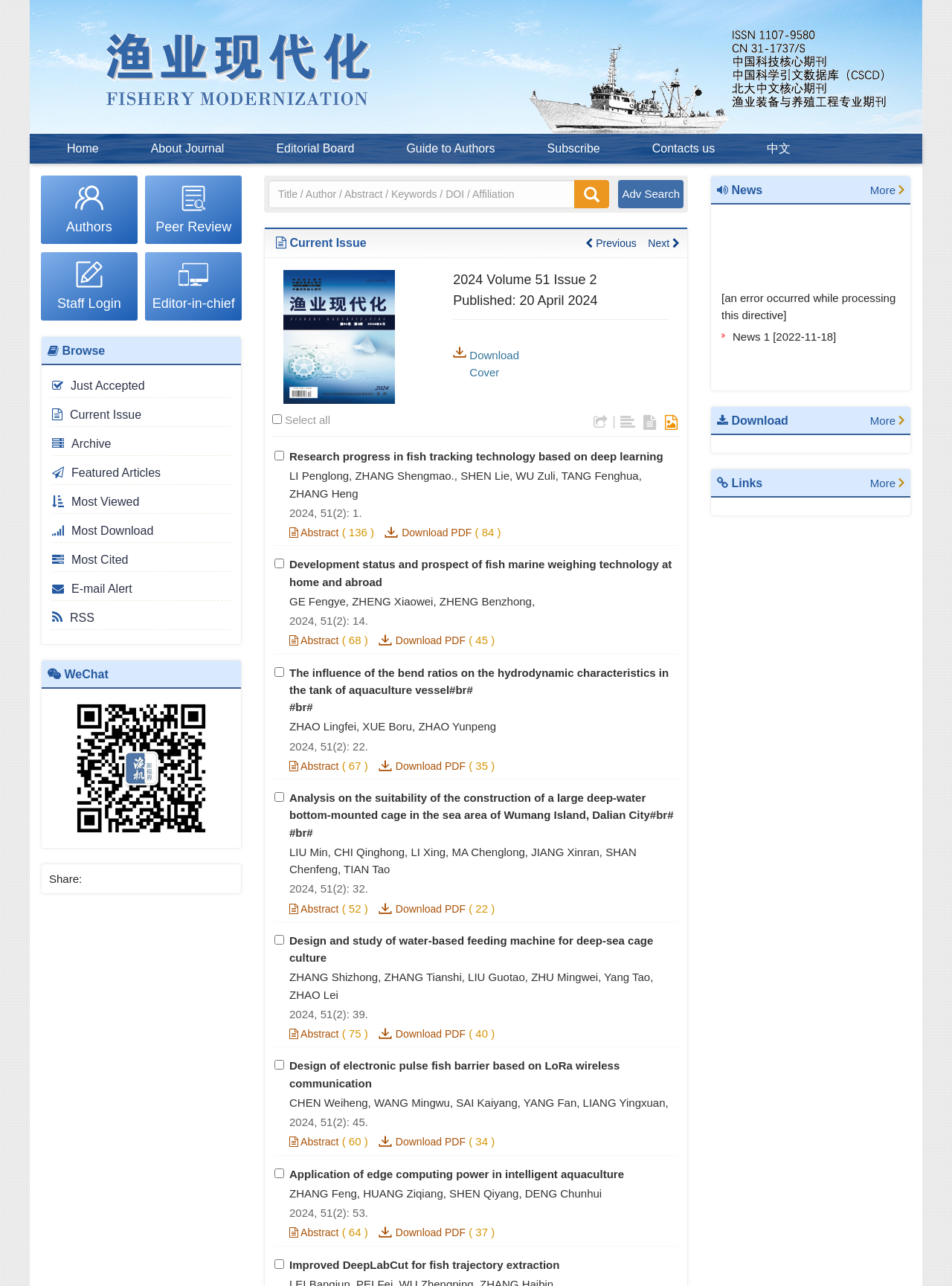Present a detailed account of what is displayed on the webpage.

The webpage is titled "Fishery Modernization" and has a navigation menu at the top with links to "Home", "About Journal", "Editorial Board", "Guide to Authors", "Subscribe", "Contacts us", and "中文". Below the navigation menu, there are three sections with links to "Authors", "Peer Review", and "Staff Login", each accompanied by an image and a heading.

On the left side of the page, there is a complementary section with links to "Just Accepted", "Current Issue", "Archive", "Featured Articles", "Most Viewed", "Most Download", "Most Cited", and "E-mail Alert". Below this section, there is another complementary section with a "WeChat" image and a "Share:" label.

The main content of the page is a table with a search bar at the top, allowing users to search by title, author, abstract, keywords, DOI, or affiliation. The table displays a list of articles, each with a checkbox, title, authors, abstract, and links to download the article in PDF format. The articles are listed in a specific order, with the most recent issue at the top.

Each article entry includes the title, authors, and a brief abstract. There are also links to download the article's cover, citations, and to view the abstract. The articles are separated by a horizontal separator line.

At the bottom of the page, there are more links to navigate through the articles, including "Previous", "Next", and "Adv Search".